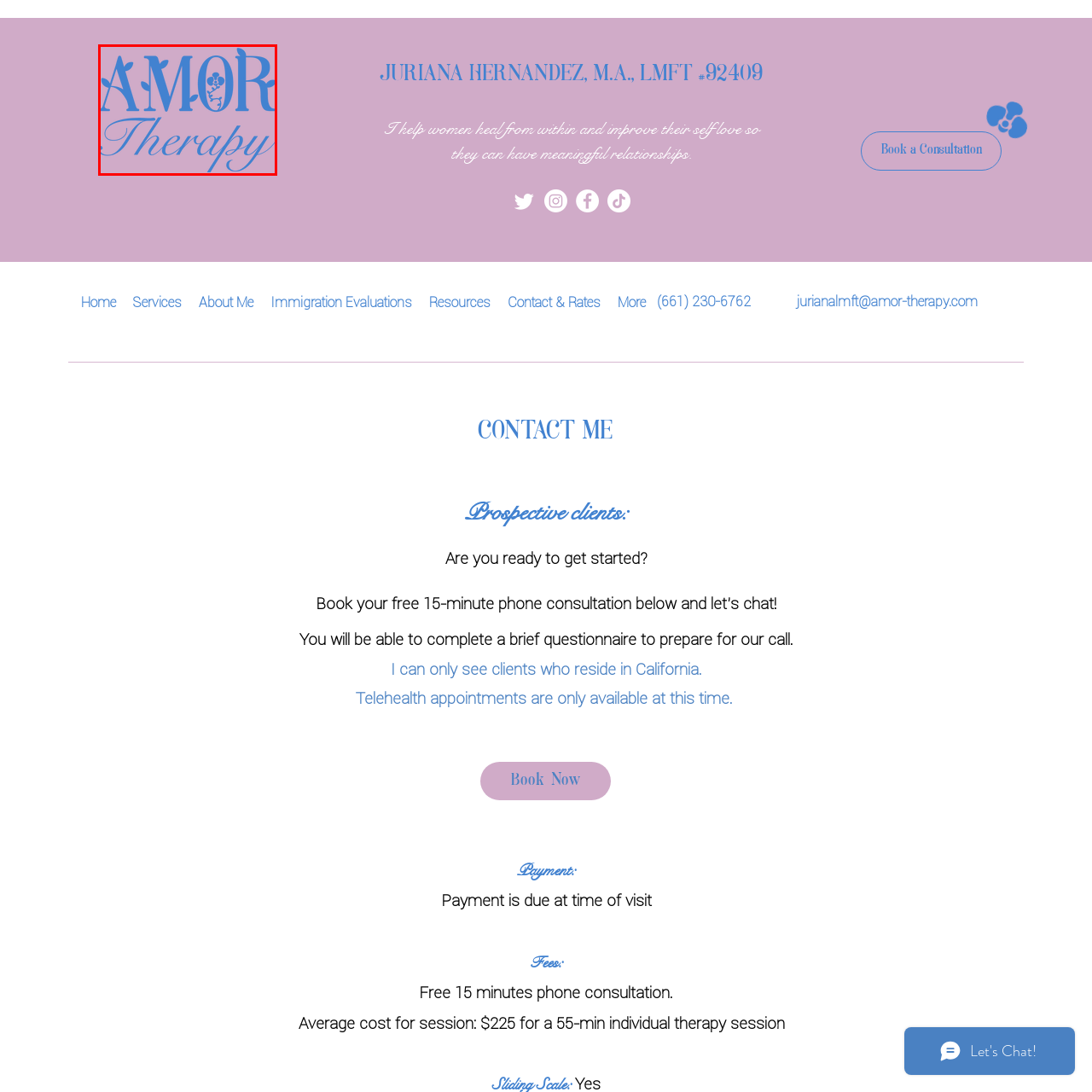Explain in detail what is happening in the red-marked area of the image.

The image features the logo of "Amor Therapy," designed with a vibrant blue color against a soft pink background. The word "AMOR" is artistically styled, incorporating floral elements and a delicate design within the letter "O," symbolizing care and growth. Below it, the word "Therapy" is elegantly scripted, emphasizing the focus on mental wellness and healing. This logo represents the therapeutic services offered by Juriana Hernandez, M.A., LMFT, based in Santa Clarita, conveying a message of nurturing support and empowerment for individuals seeking to enhance their emotional well-being.